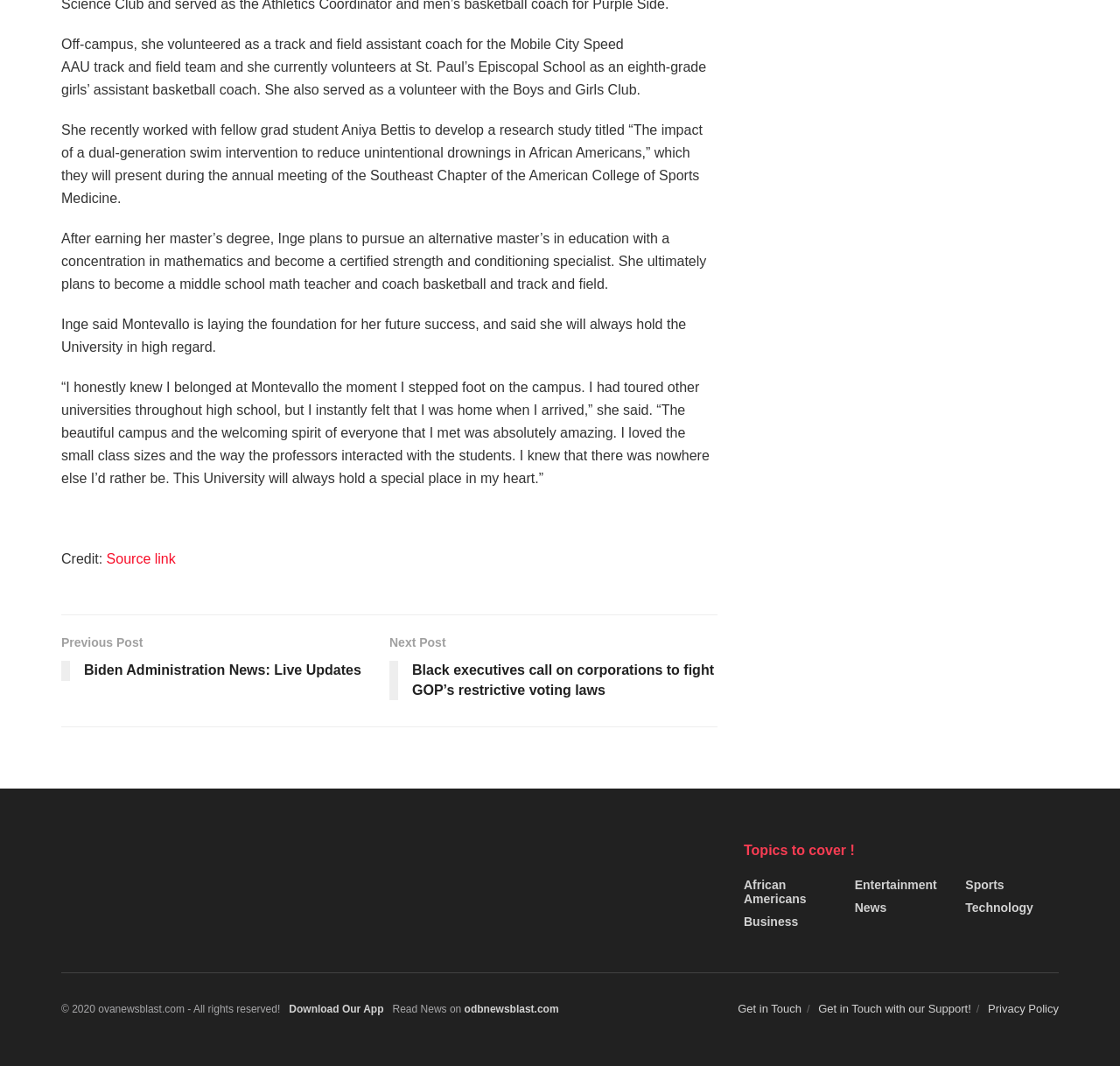Refer to the screenshot and answer the following question in detail:
What is the name of the university that Inge attends?

According to the text, Inge says that Montevallo is laying the foundation for her future success, and she will always hold the University in high regard.